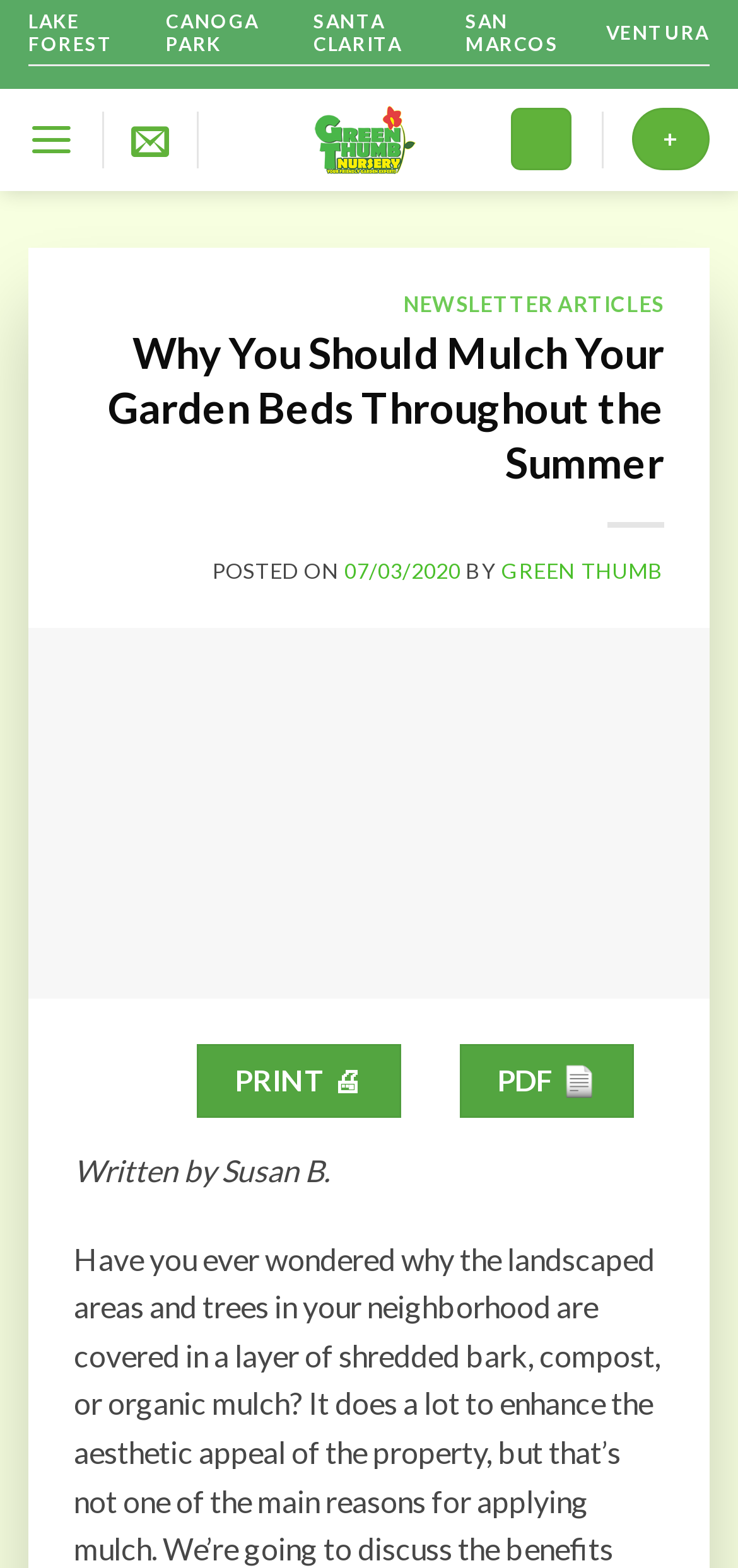Please determine the bounding box coordinates for the element that should be clicked to follow these instructions: "Visit the 'Green Thumb Nursery' website".

[0.341, 0.056, 0.651, 0.122]